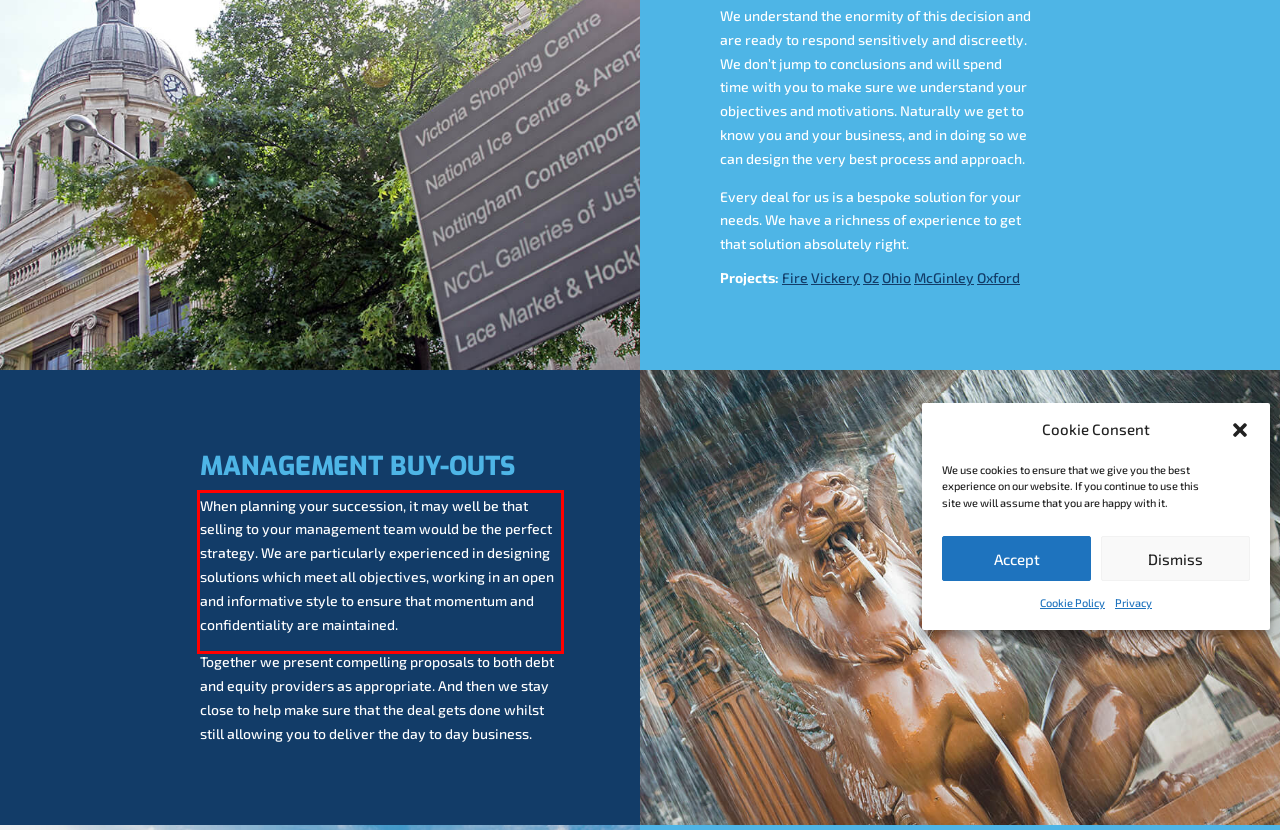The screenshot you have been given contains a UI element surrounded by a red rectangle. Use OCR to read and extract the text inside this red rectangle.

When planning your succession, it may well be that selling to your management team would be the perfect strategy. We are particularly experienced in designing solutions which meet all objectives, working in an open and informative style to ensure that momentum and confidentiality are maintained.